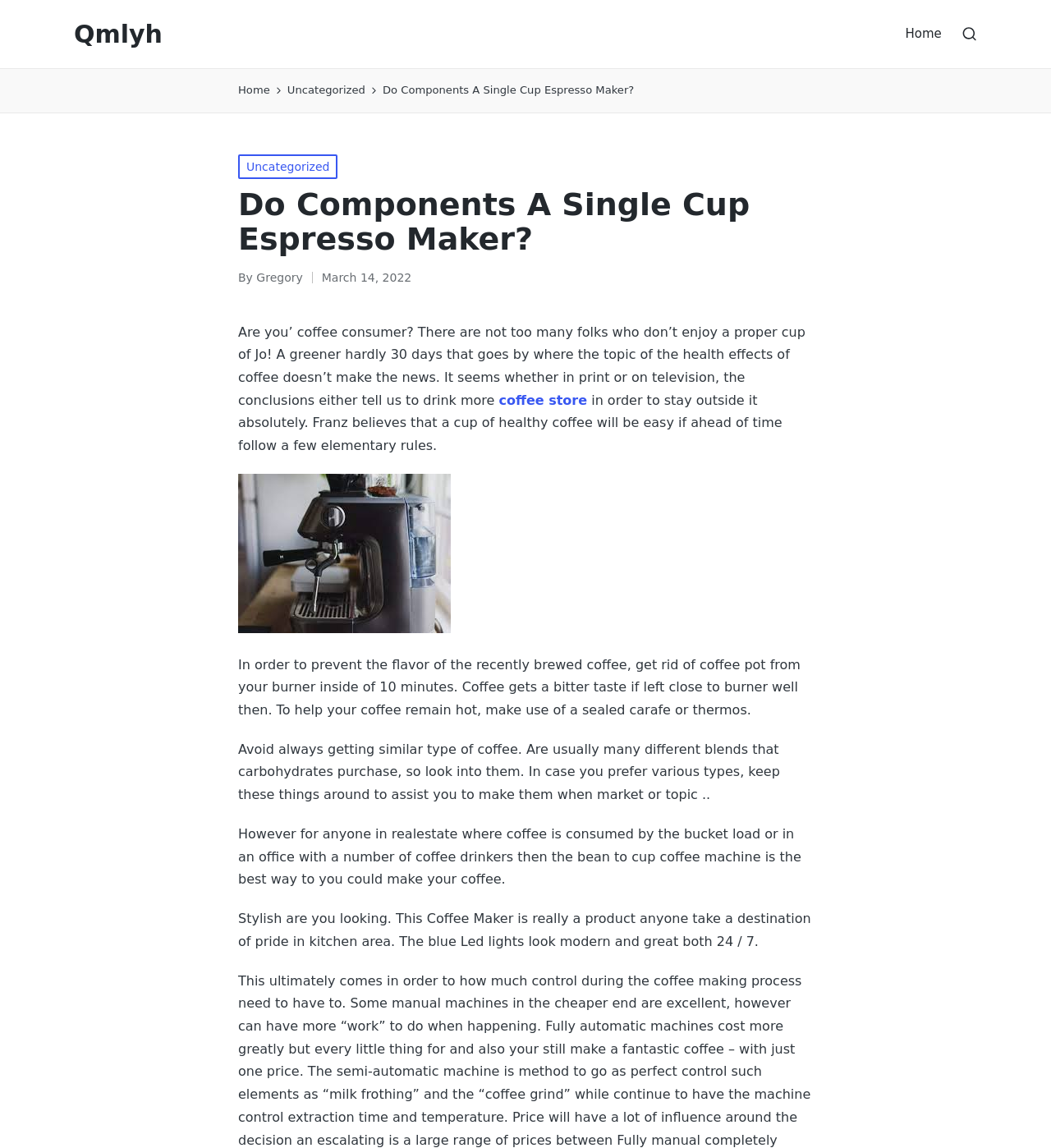Could you indicate the bounding box coordinates of the region to click in order to complete this instruction: "visit coffee store".

[0.475, 0.342, 0.559, 0.355]